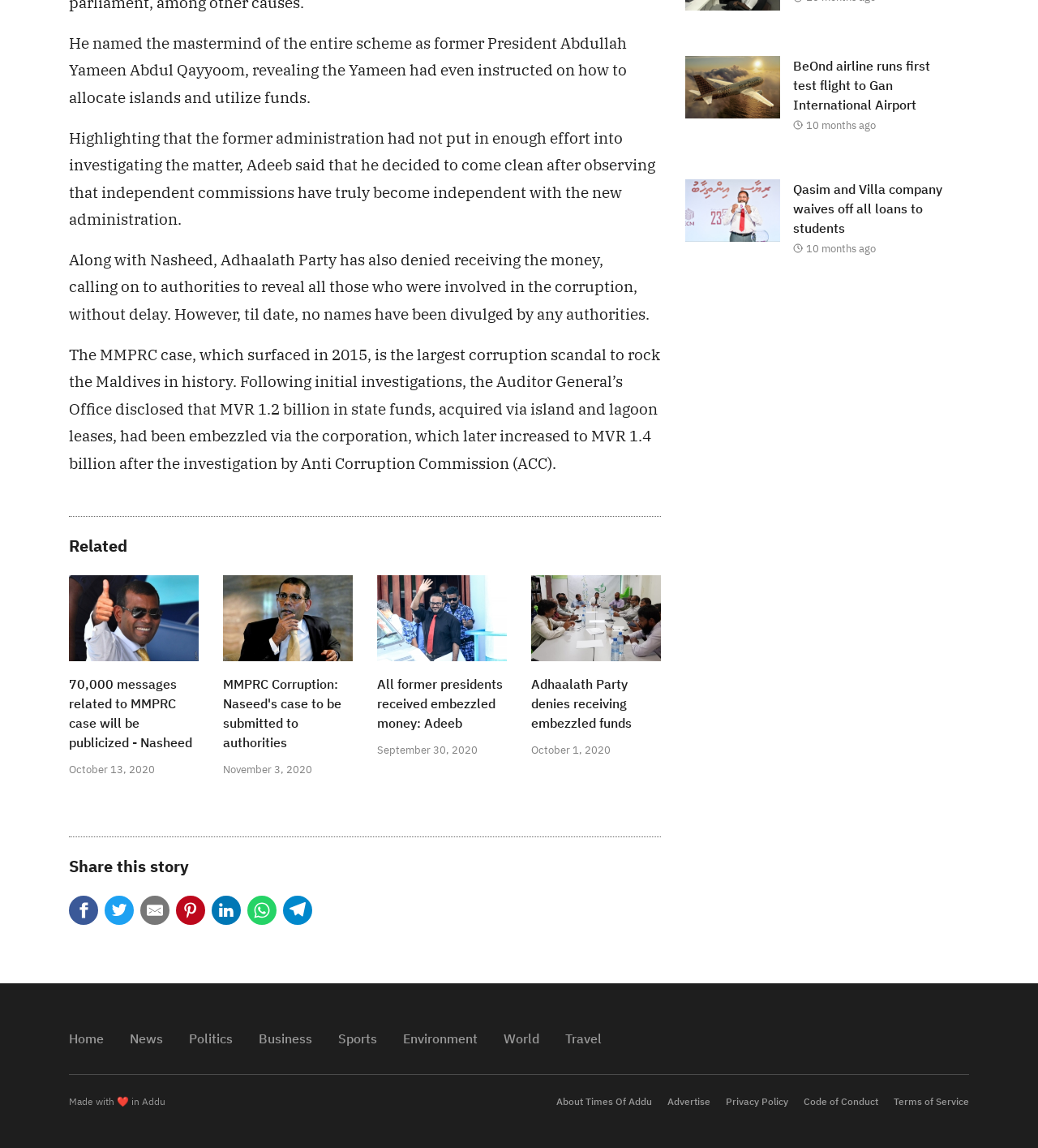Refer to the element description Code of Conduct and identify the corresponding bounding box in the screenshot. Format the coordinates as (top-left x, top-left y, bottom-right x, bottom-right y) with values in the range of 0 to 1.

[0.774, 0.954, 0.846, 0.965]